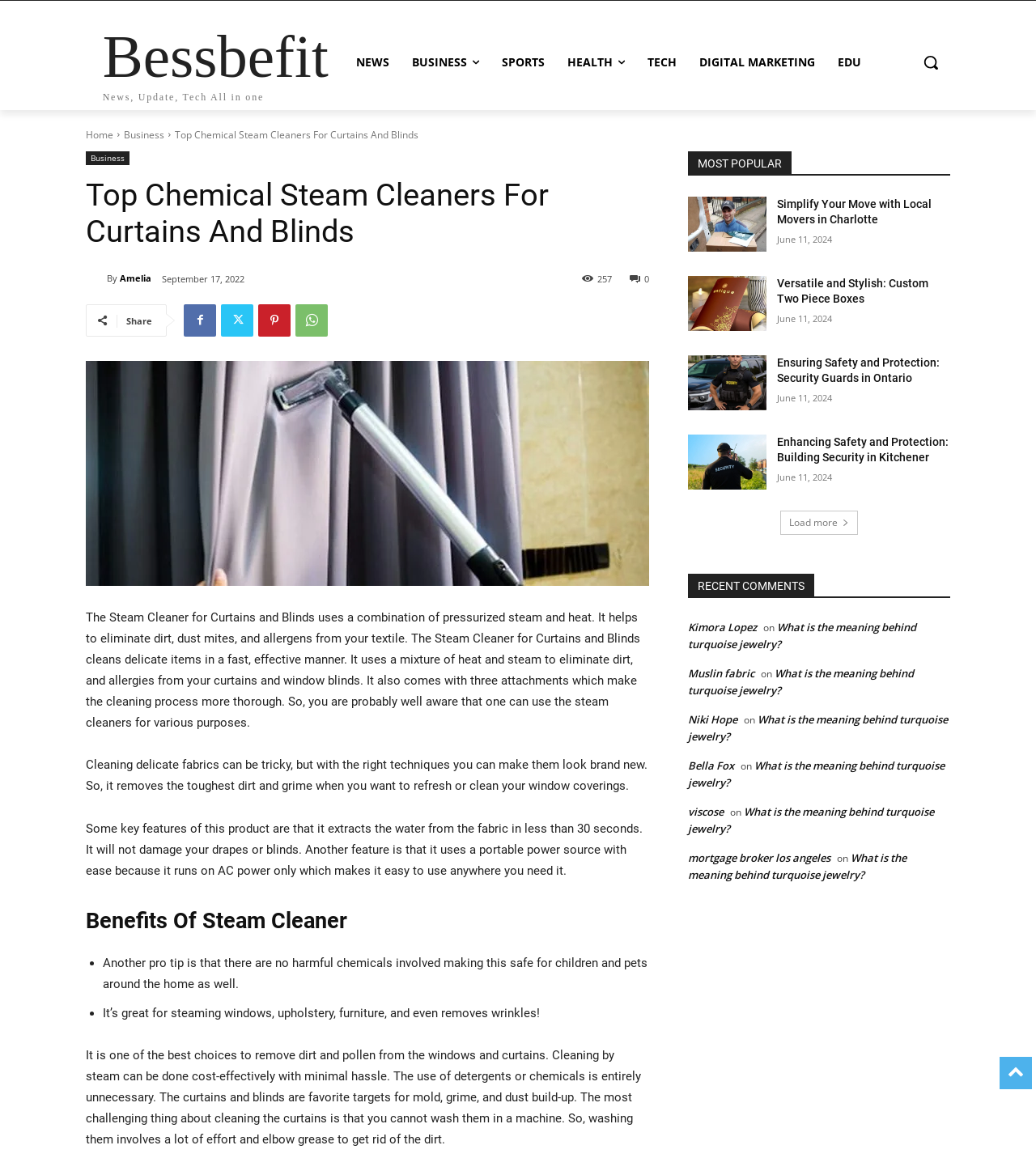What is the name of the author of this article?
Utilize the information in the image to give a detailed answer to the question.

I found the author's name by looking at the link element with the text 'Amelia' which is located below the heading 'Top Chemical Steam Cleaners For Curtains And Blinds'.